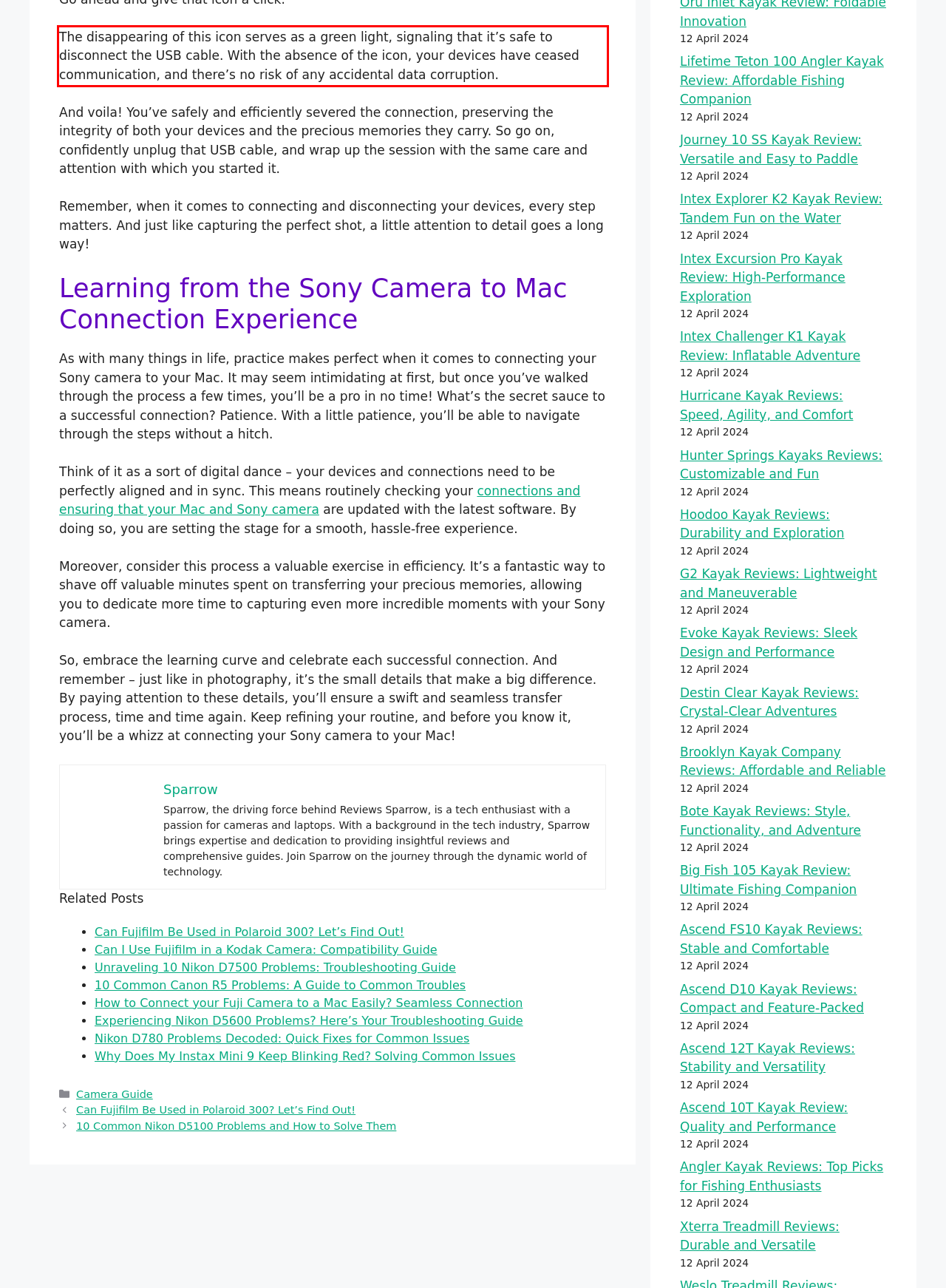Given a screenshot of a webpage with a red bounding box, extract the text content from the UI element inside the red bounding box.

The disappearing of this icon serves as a green light, signaling that it’s safe to disconnect the USB cable. With the absence of the icon, your devices have ceased communication, and there’s no risk of any accidental data corruption.